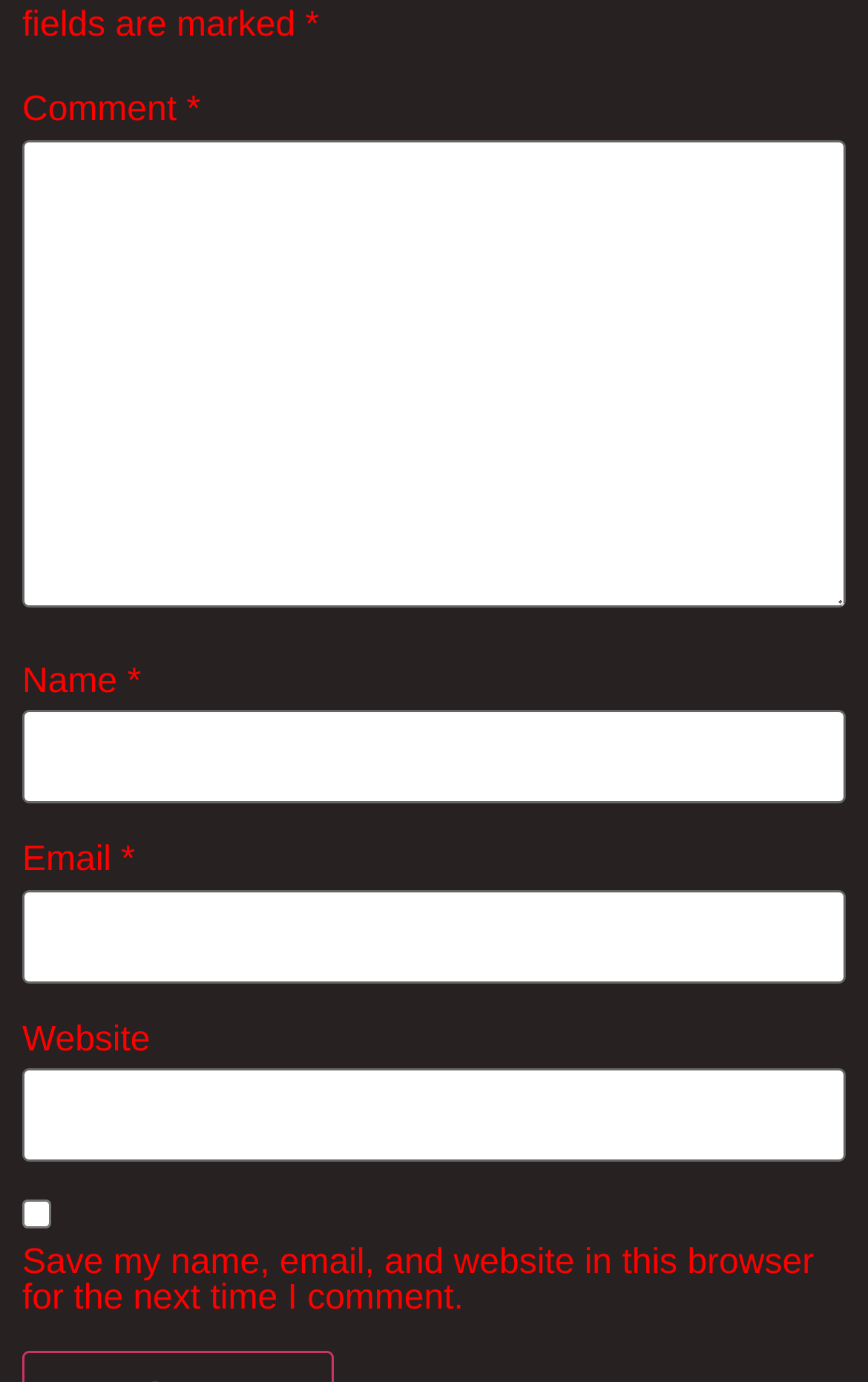Find and provide the bounding box coordinates for the UI element described here: "parent_node: Email * aria-describedby="email-notes" name="email"". The coordinates should be given as four float numbers between 0 and 1: [left, top, right, bottom].

[0.026, 0.643, 0.974, 0.711]